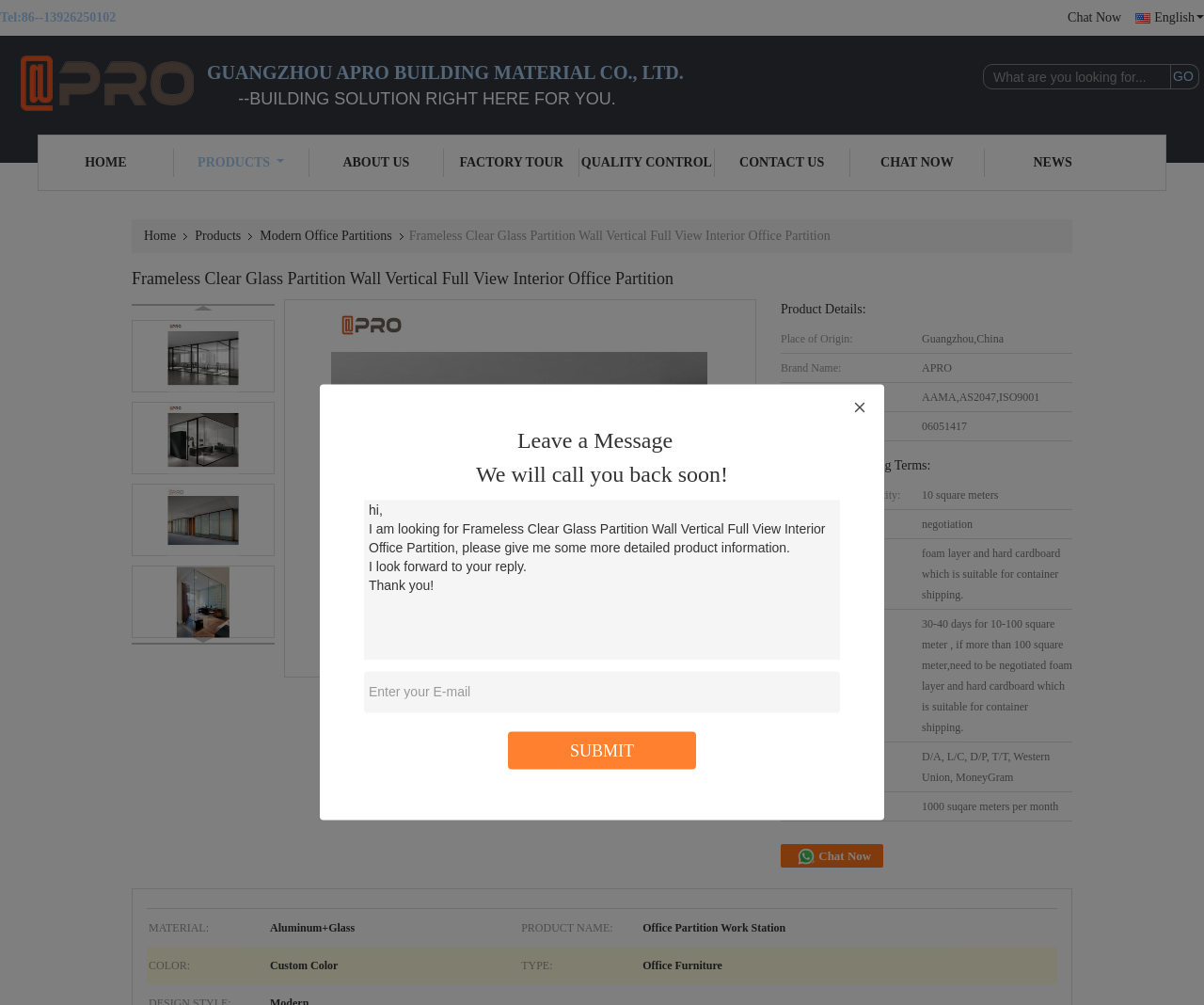Please provide the bounding box coordinates in the format (top-left x, top-left y, bottom-right x, bottom-right y). Remember, all values are floating point numbers between 0 and 1. What is the bounding box coordinate of the region described as: Necessary Cookies Only

None